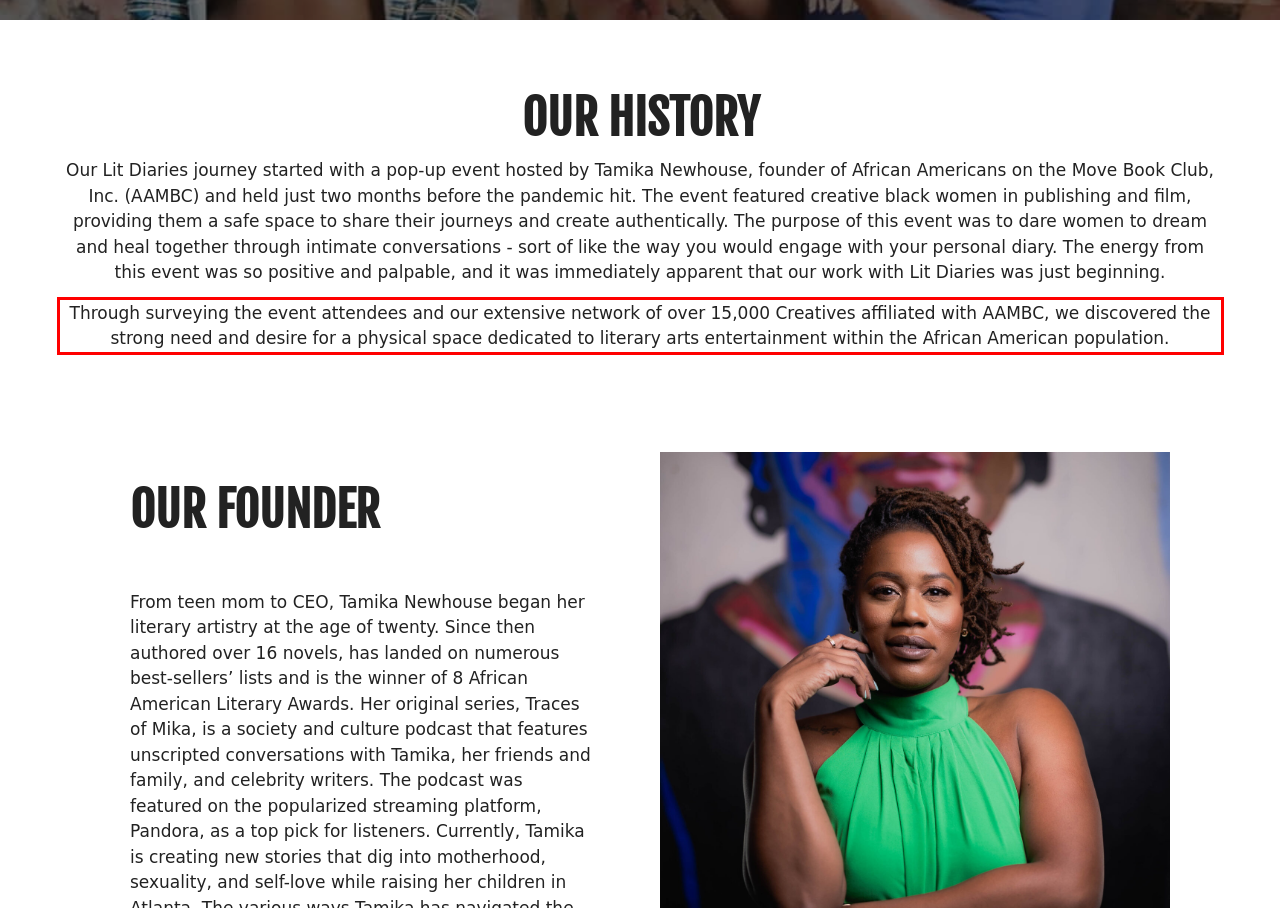Using the provided webpage screenshot, recognize the text content in the area marked by the red bounding box.

Through surveying the event attendees and our extensive network of over 15,000 Creatives affiliated with AAMBC, we discovered the strong need and desire for a physical space dedicated to literary arts entertainment within the African American population.